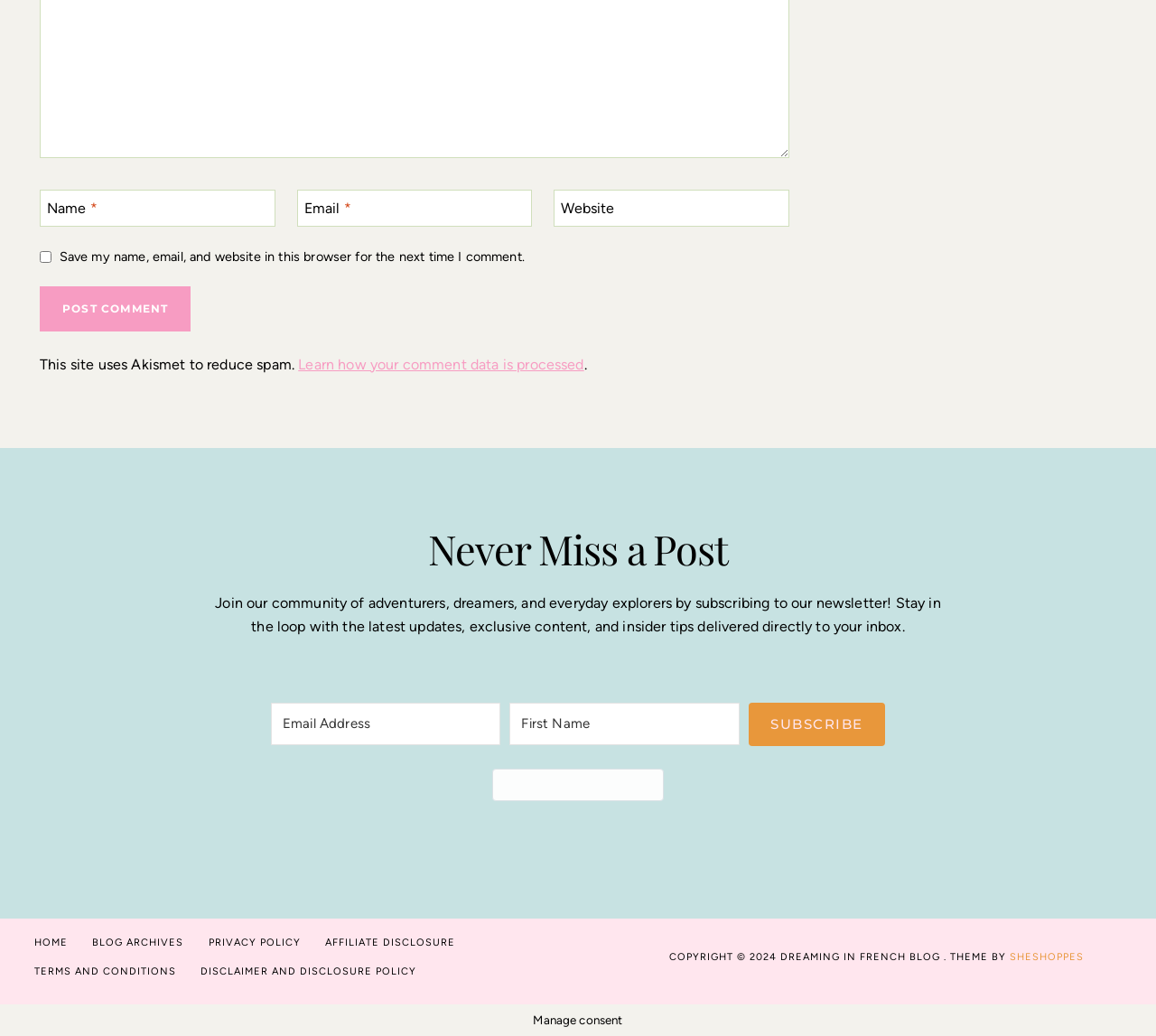Refer to the image and provide an in-depth answer to the question:
What is the theme of the blog?

The copyright notice at the bottom of the page mentions 'DREAMING IN FRENCH BLOG', which suggests that the theme of the blog is related to French culture or language.